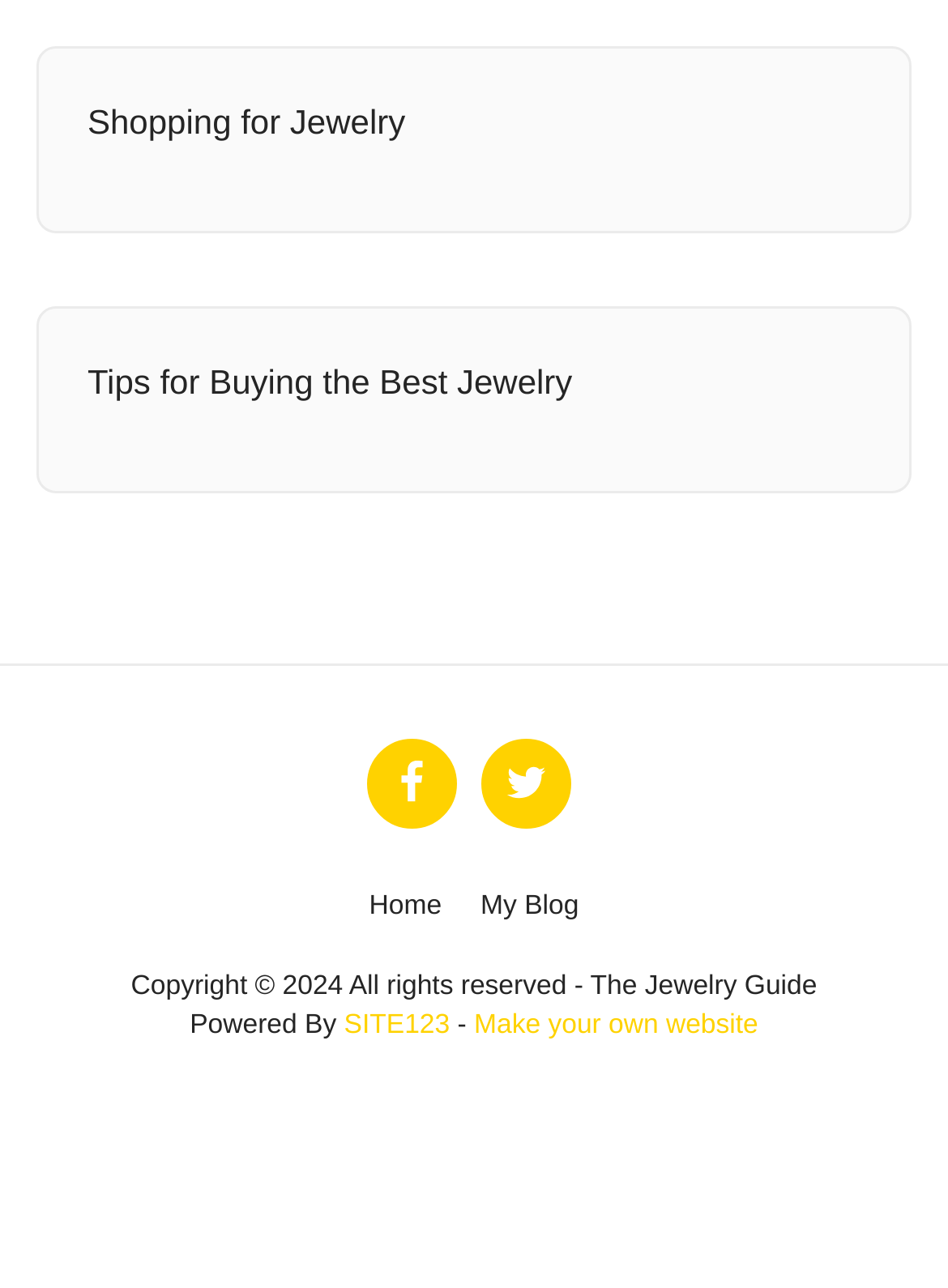Provide a short, one-word or phrase answer to the question below:
What is the copyright year?

2024